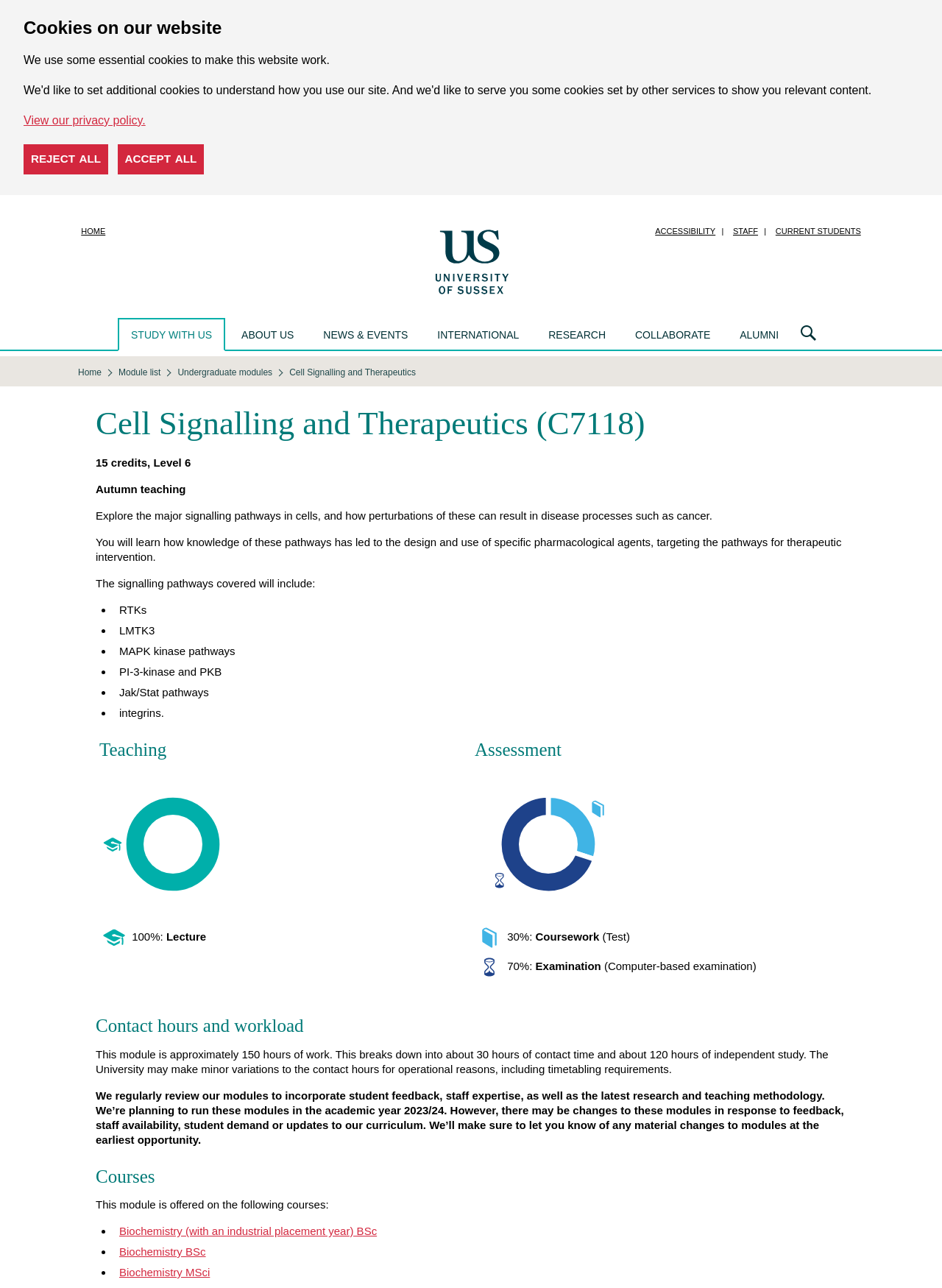What courses is this module offered on?
From the details in the image, provide a complete and detailed answer to the question.

The courses that this module is offered on can be found in the section 'Courses' which is located at the bottom of the webpage. It lists several Biochemistry courses, including Biochemistry (with an industrial placement year) BSc, Biochemistry BSc, and Biochemistry MSci.